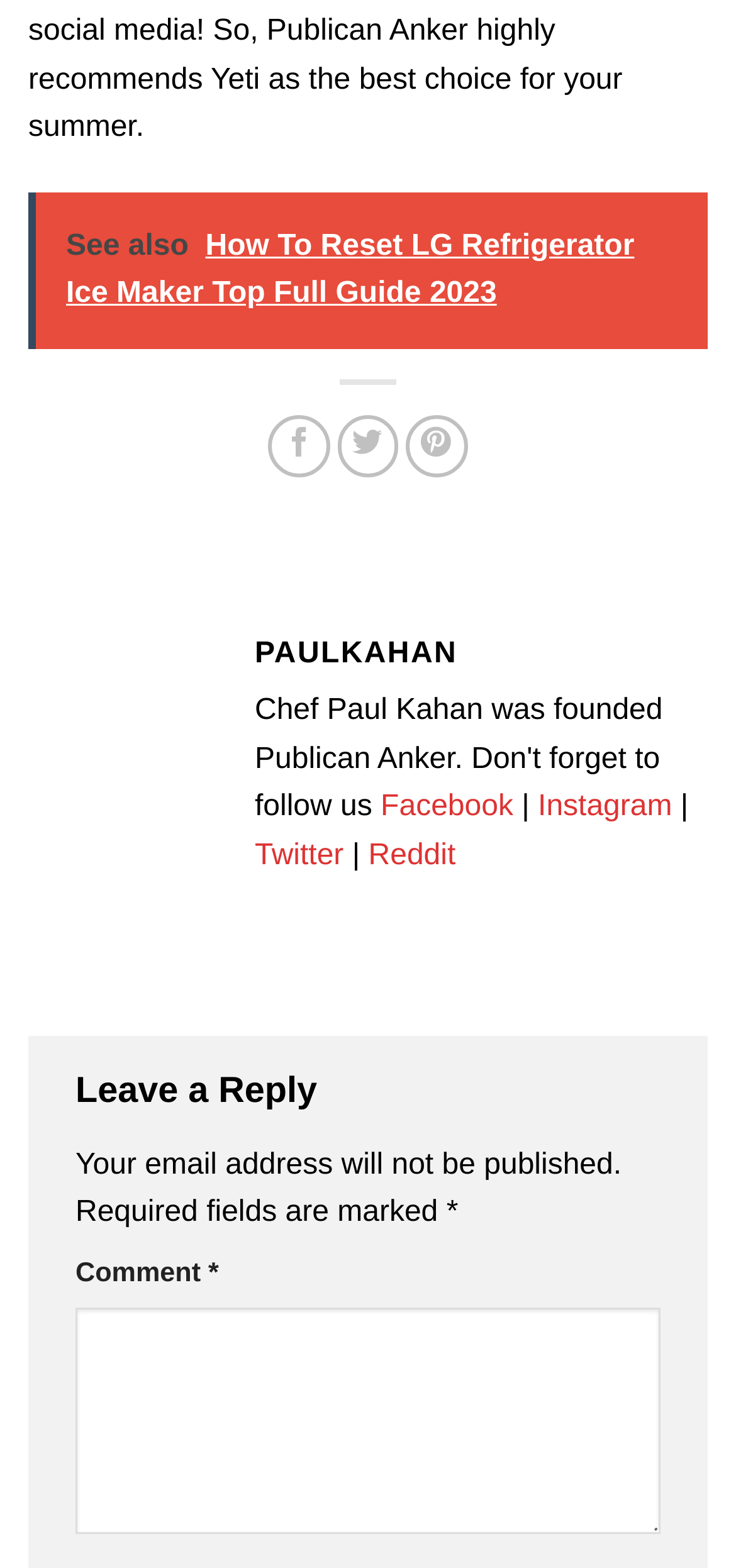Use a single word or phrase to answer the question: 
What is the purpose of the textbox?

Leave a comment